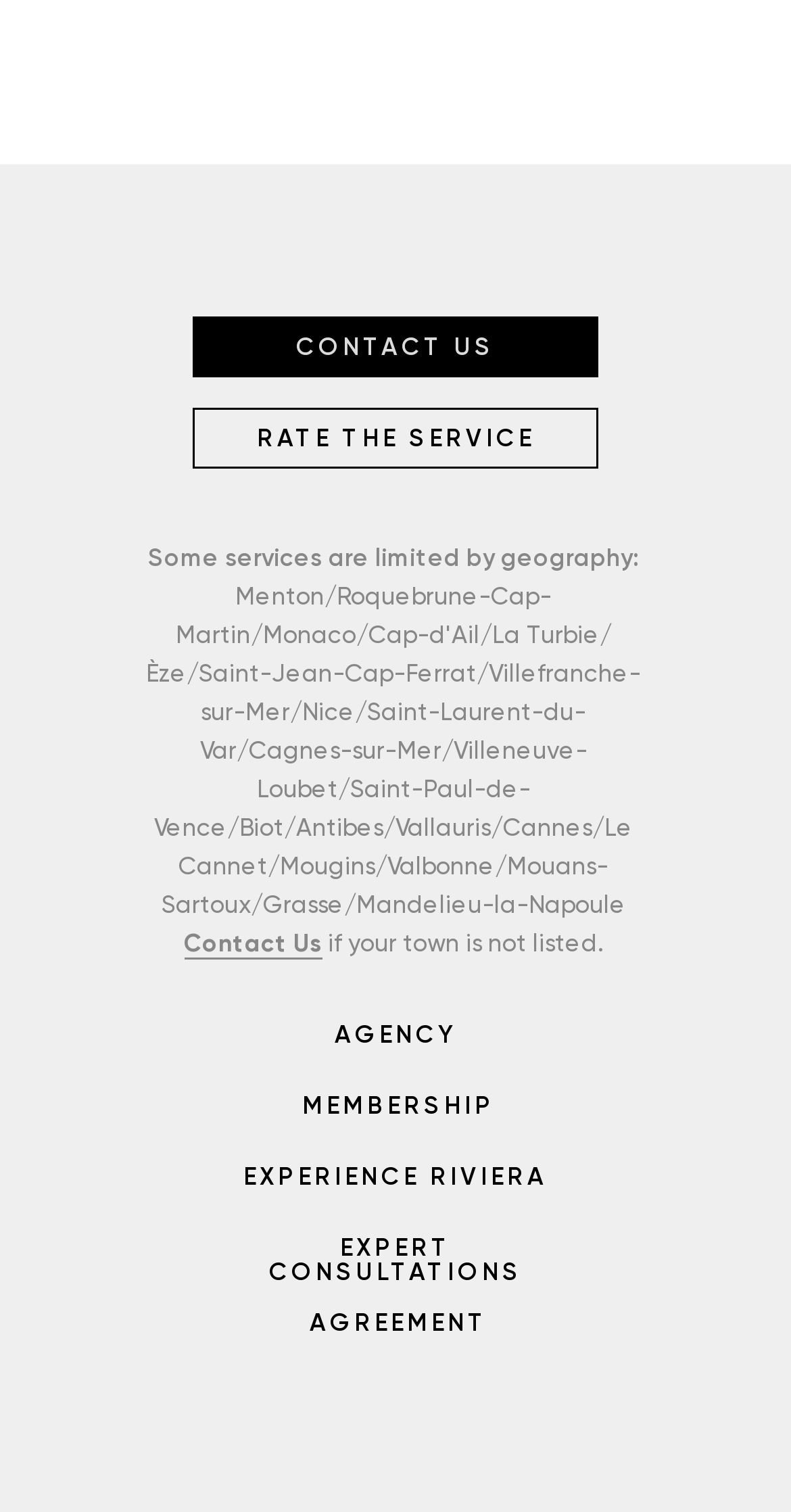Locate the bounding box coordinates of the clickable element to fulfill the following instruction: "Get EXPERT CONSULTATIONS". Provide the coordinates as four float numbers between 0 and 1 in the format [left, top, right, bottom].

[0.269, 0.815, 0.731, 0.85]